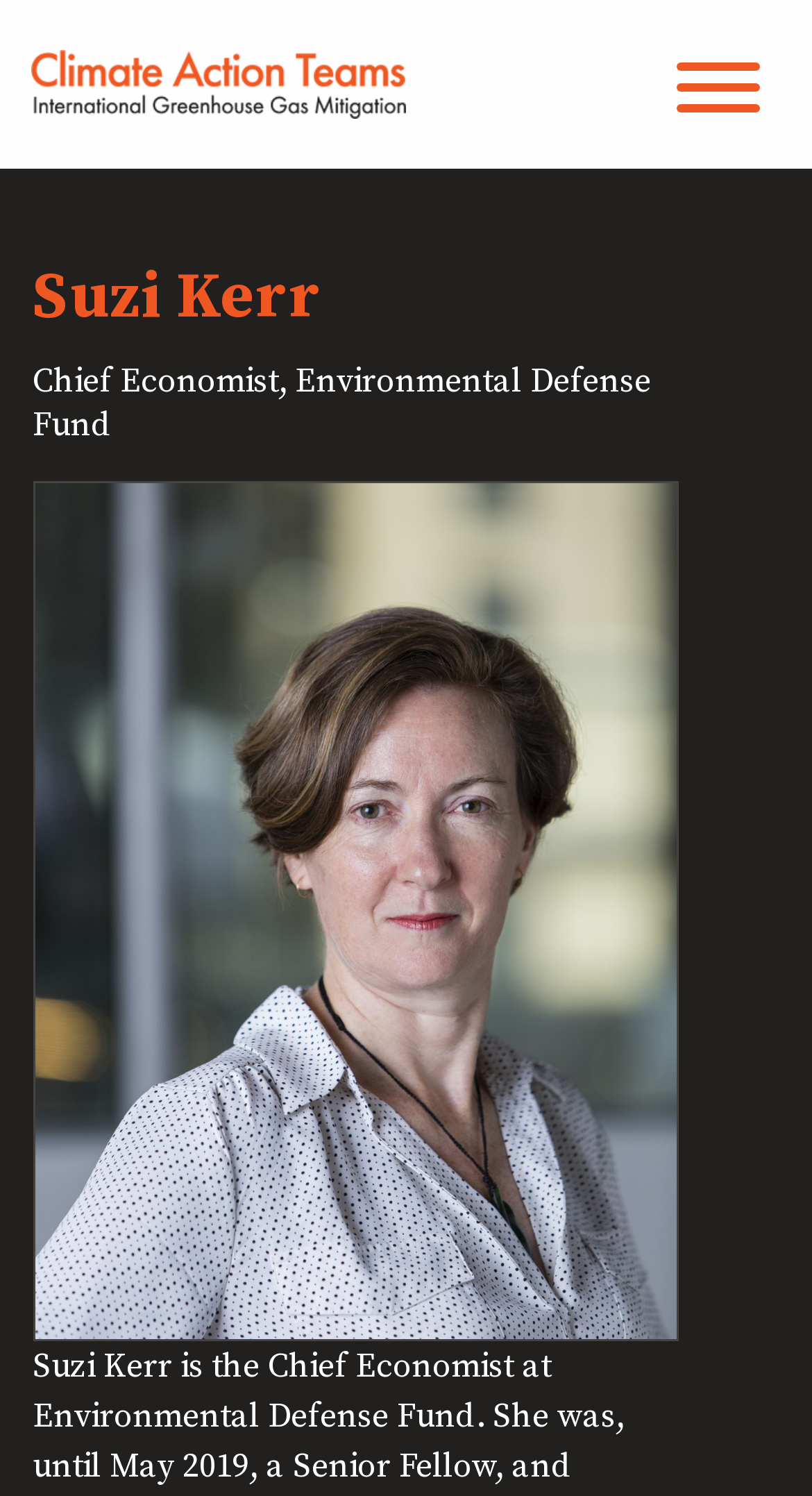Give a concise answer of one word or phrase to the question: 
Is there an image on the webpage?

Yes